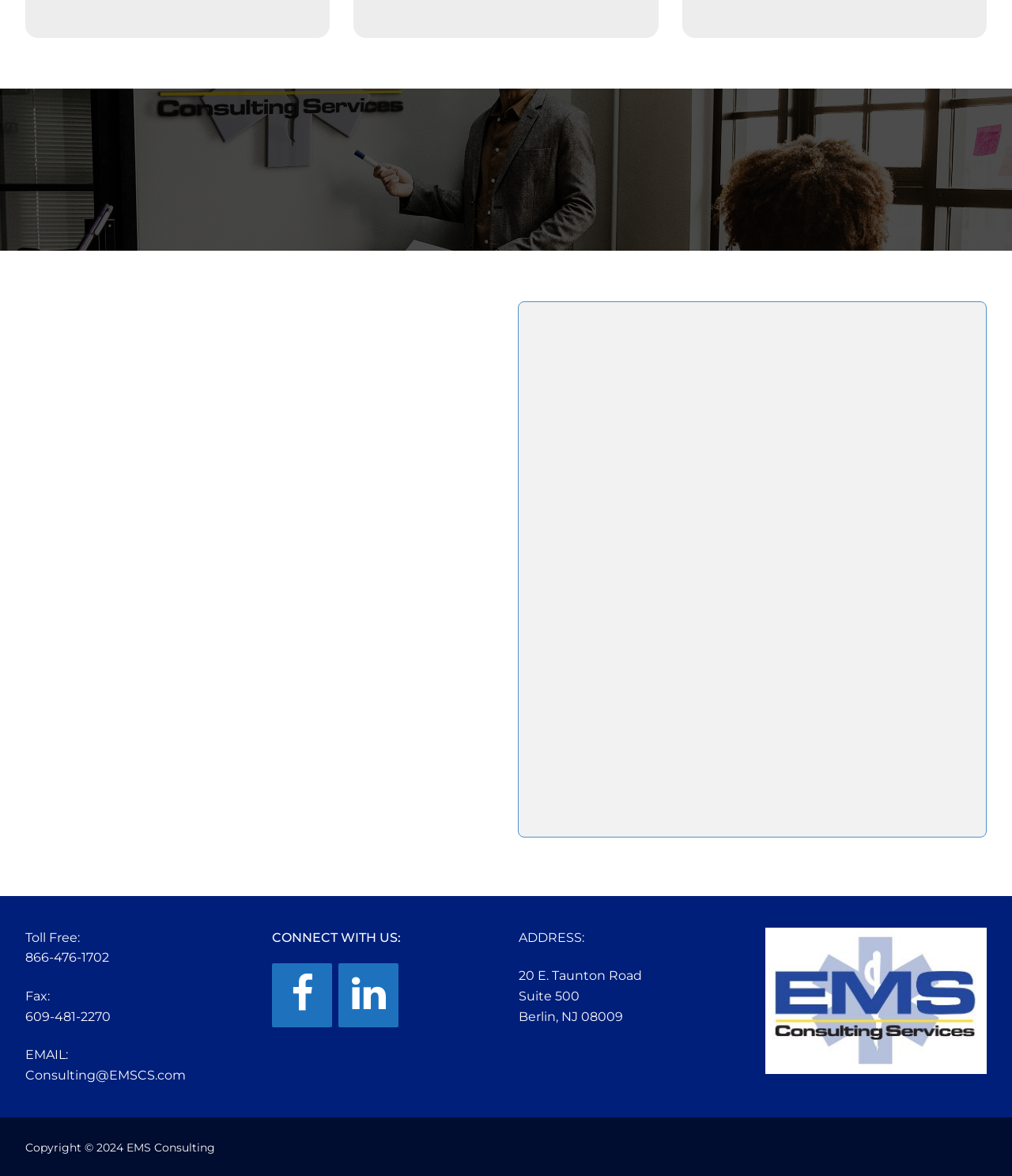What is the company's email address?
Based on the visual, give a brief answer using one word or a short phrase.

Consulting@EMSCS.com